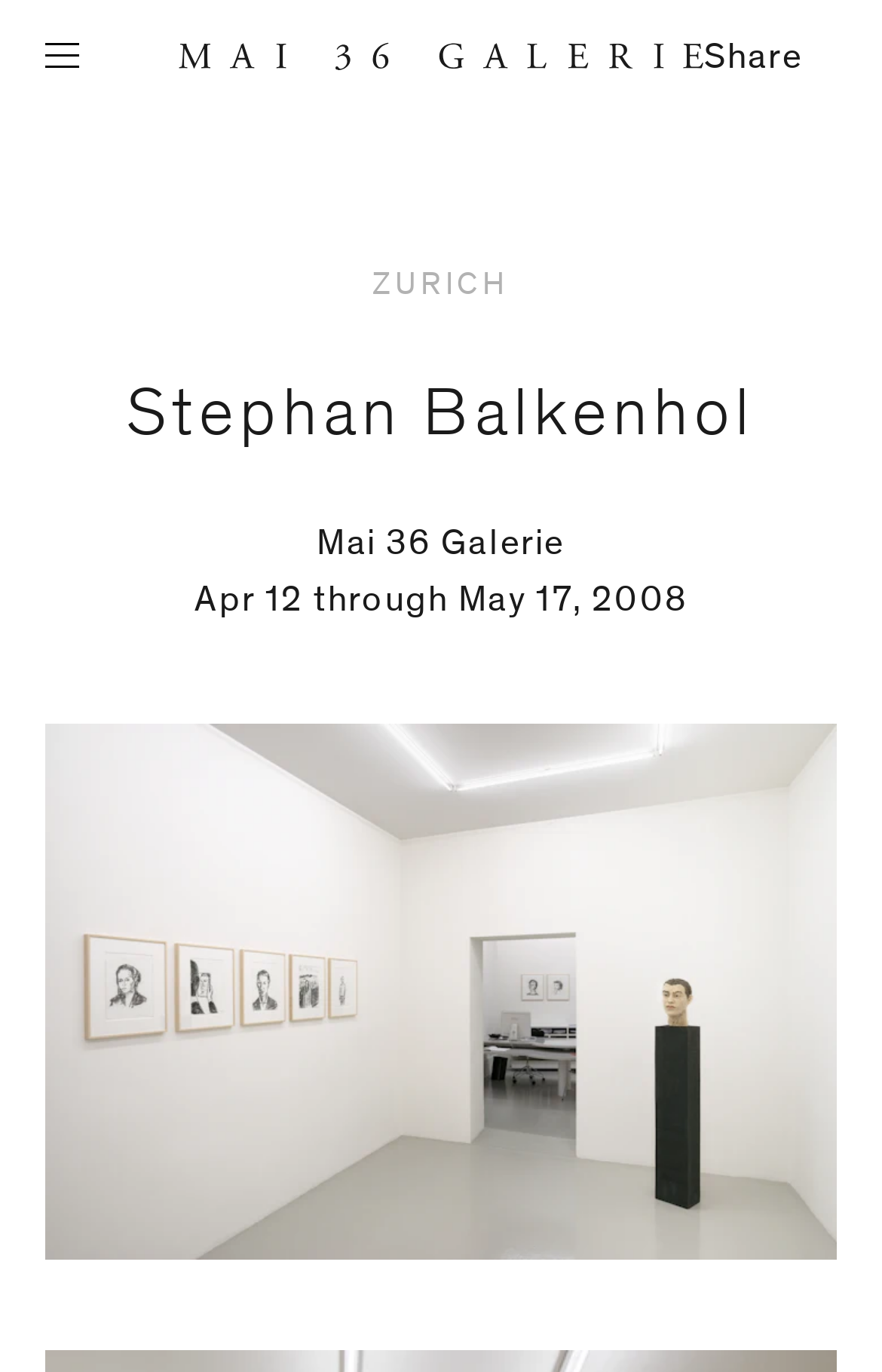By analyzing the image, answer the following question with a detailed response: What is the purpose of the form on the webpage?

The answer can be found in the static text element on the webpage, which reads 'Enquire about'. This is likely the purpose of the form on the webpage, which allows users to enquire about the exhibition or the artist.